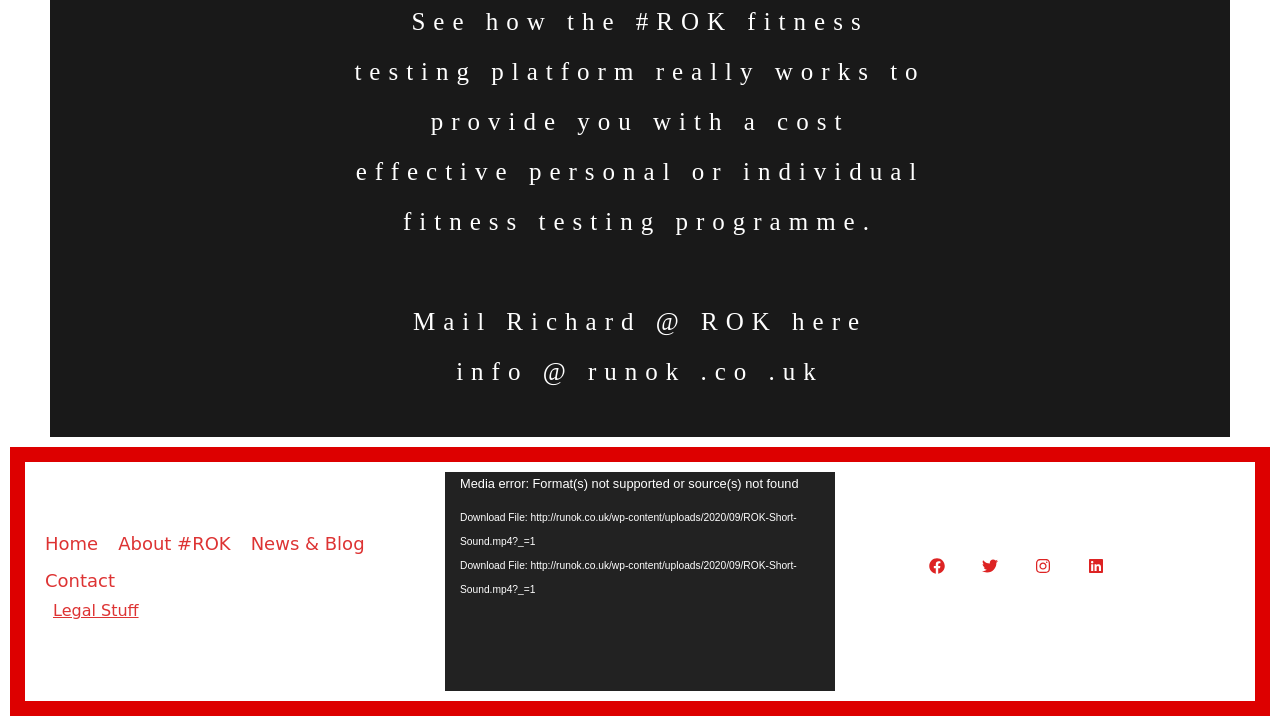Please provide the bounding box coordinates for the element that needs to be clicked to perform the instruction: "Click the 'RECREATION MAGAZINE' link". The coordinates must consist of four float numbers between 0 and 1, formatted as [left, top, right, bottom].

None